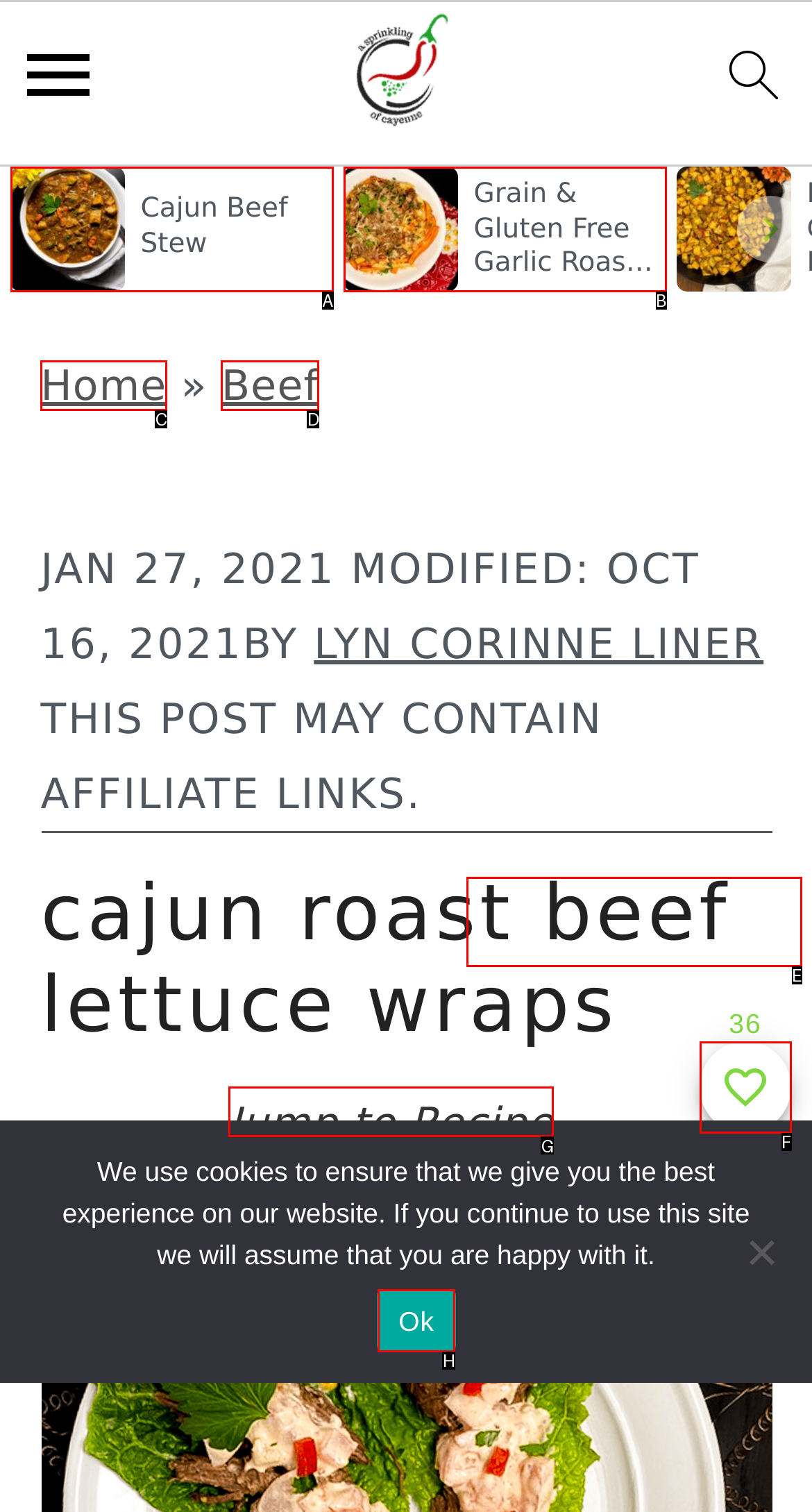To perform the task "jump to recipe", which UI element's letter should you select? Provide the letter directly.

G